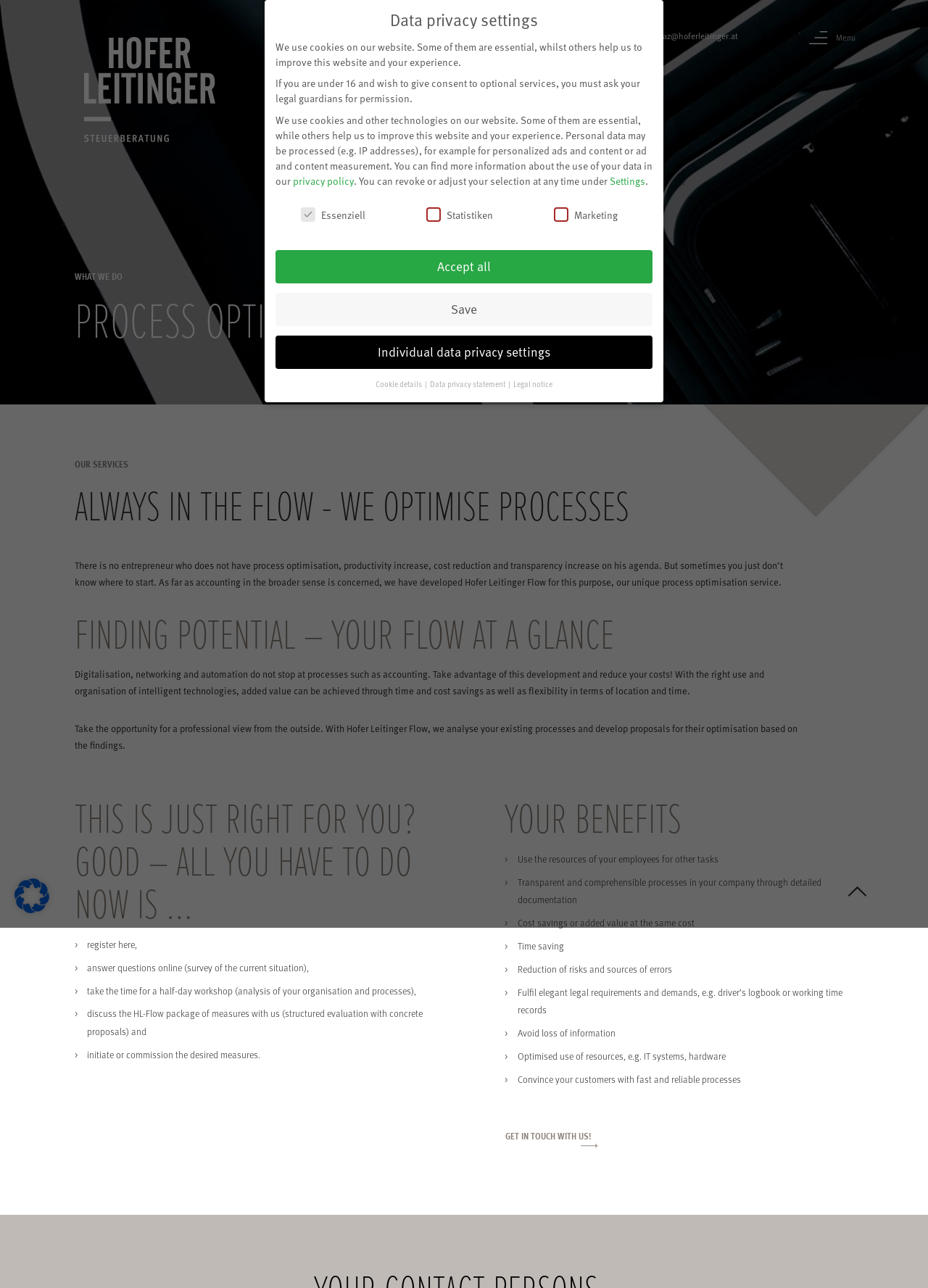Give a comprehensive overview of the webpage, including key elements.

This webpage is about Hofer Leitinger Steuerberatung GmbH, a tax consultancy firm based in Graz, Rosental, and Feldbach. At the top left corner, there is a logo of the company. Below the logo, there are several links to different sections of the website, including "WHO WE ARE", "WHAT WE DO", "OUR CLIENTS", "HOW WE DO IT", and "WHAT YOUR EARS ARE DOING". 

To the right of these links, there are language options, including English and German, as well as contact information, including a phone number and email address. 

The main content of the webpage is divided into several sections. The first section, "WHAT WE DO", has a heading "PROCESS OPTIMIZATION" and describes the company's unique process optimization service, Hofer Leitinger Flow. 

Below this section, there is a paragraph of text explaining the benefits of process optimization, followed by a heading "FINDING POTENTIAL – YOUR FLOW AT A GLANCE" and another paragraph of text describing how the company can help clients optimize their processes. 

The next section, "THIS IS JUST RIGHT FOR YOU? GOOD – ALL YOU HAVE TO DO NOW IS …", lists four steps to take advantage of the company's process optimization service. 

Following this, there is a section titled "YOUR BENEFITS", which lists nine benefits of using the company's process optimization service, including cost savings, time saving, and reduction of risks and sources of errors. 

At the bottom of the webpage, there is a call-to-action link "GET IN TOUCH WITH US!" and a link to a corporate podcast. There are also several social media links and a link to a data privacy settings page.